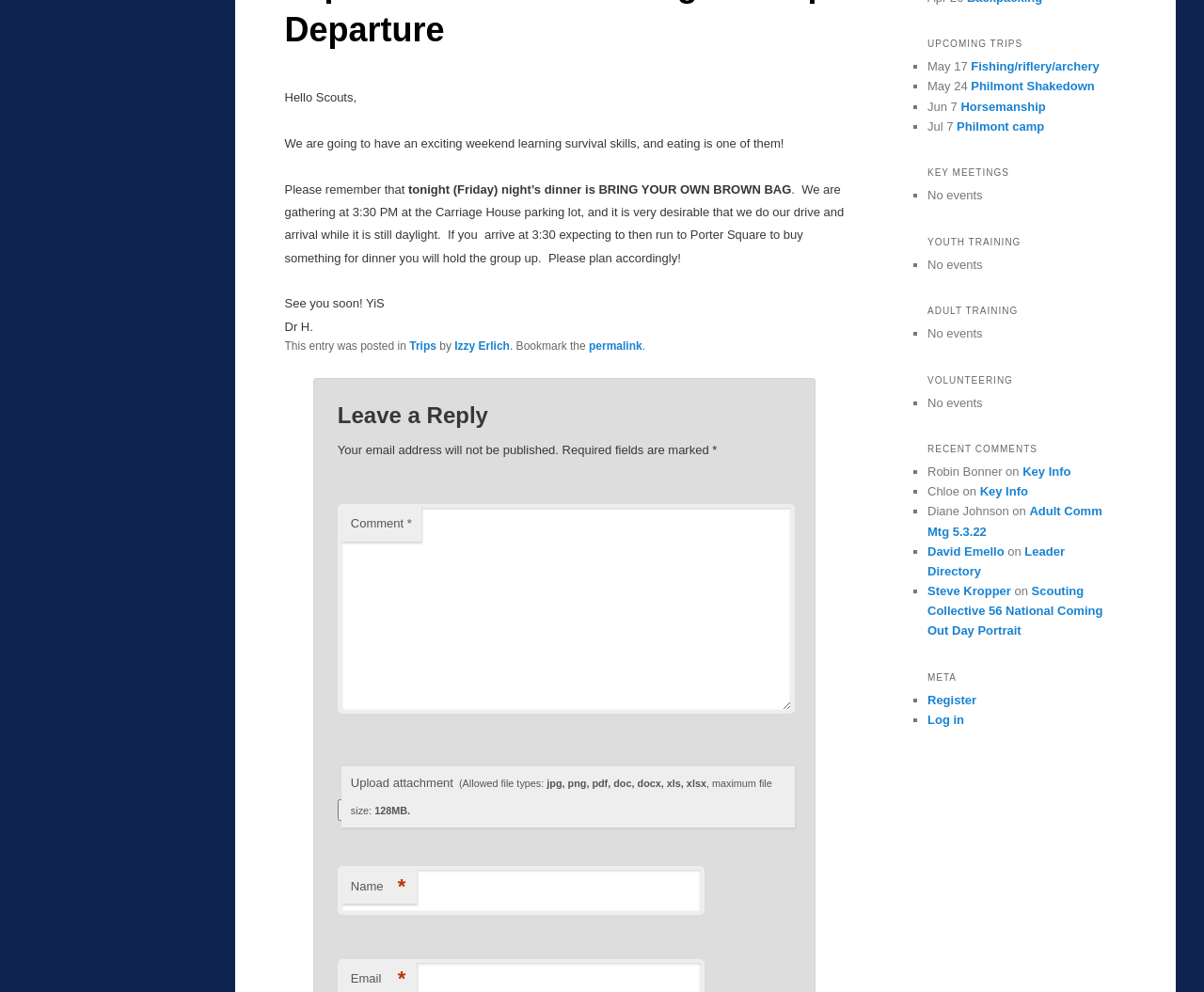From the webpage screenshot, identify the region described by Philmont Shakedown. Provide the bounding box coordinates as (top-left x, top-left y, bottom-right x, bottom-right y), with each value being a floating point number between 0 and 1.

[0.806, 0.08, 0.909, 0.094]